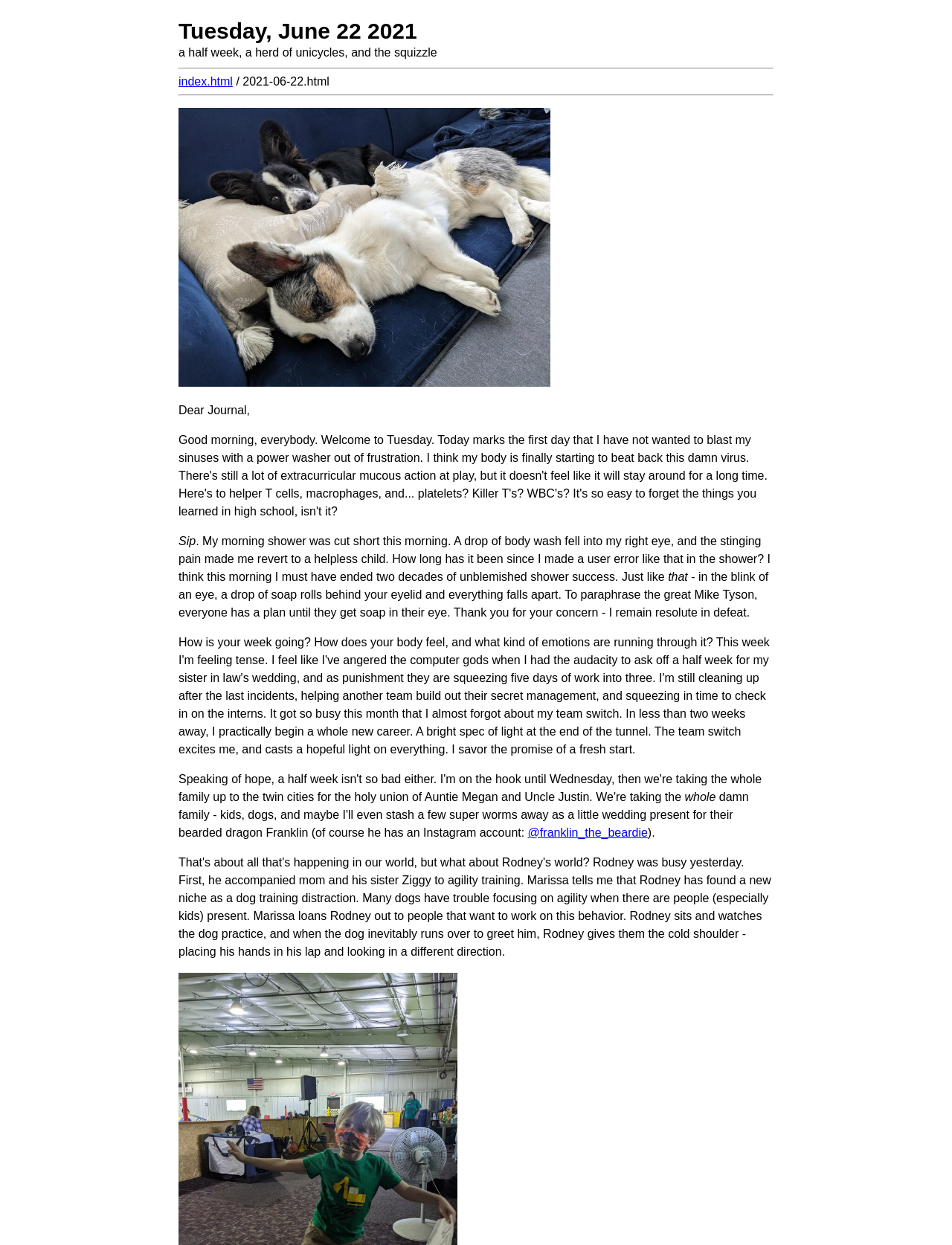Please give a short response to the question using one word or a phrase:
What is the date mentioned on the webpage?

Tuesday, June 22 2021